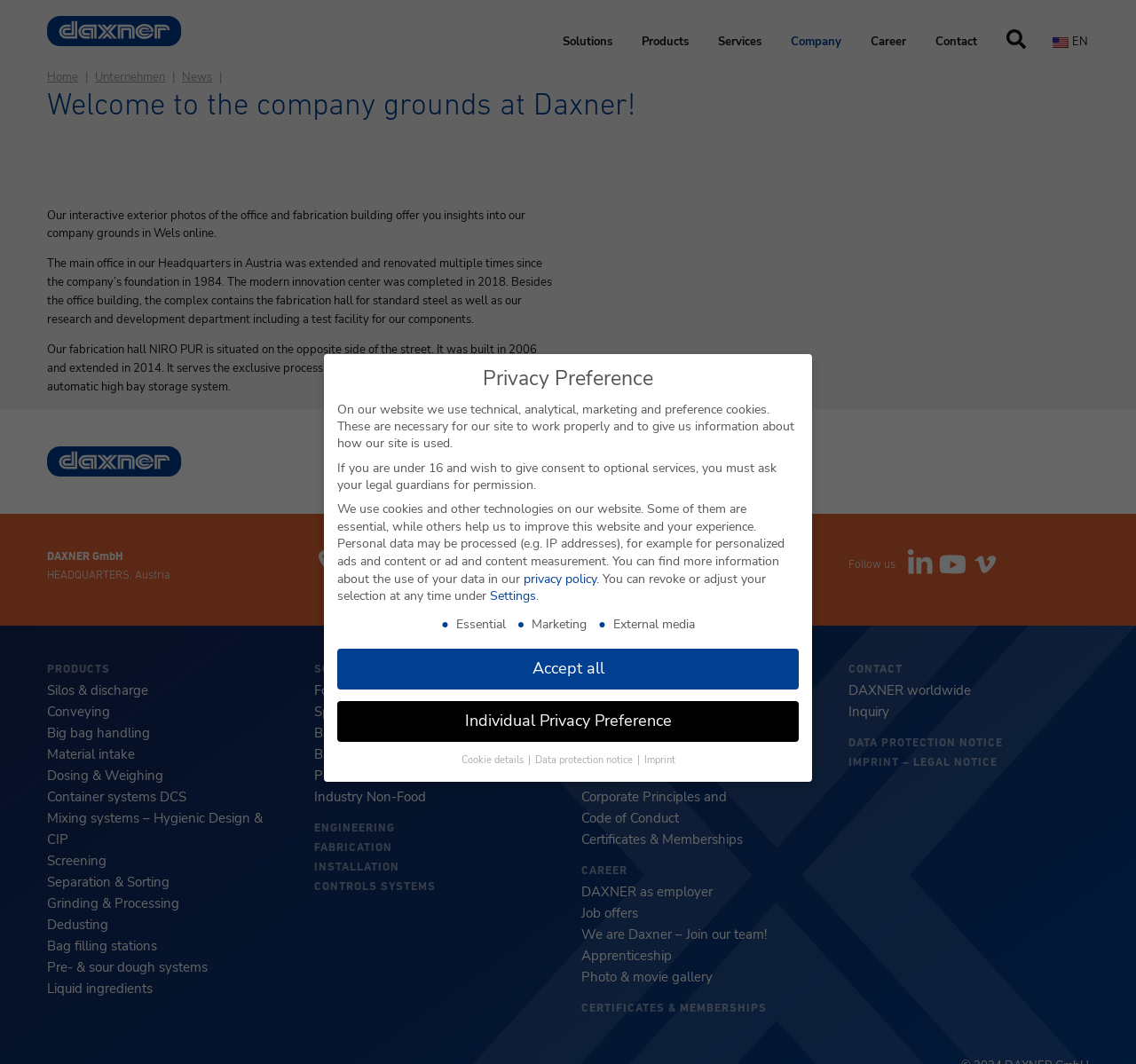Could you locate the bounding box coordinates for the section that should be clicked to accomplish this task: "Contact the company".

[0.811, 0.021, 0.872, 0.058]